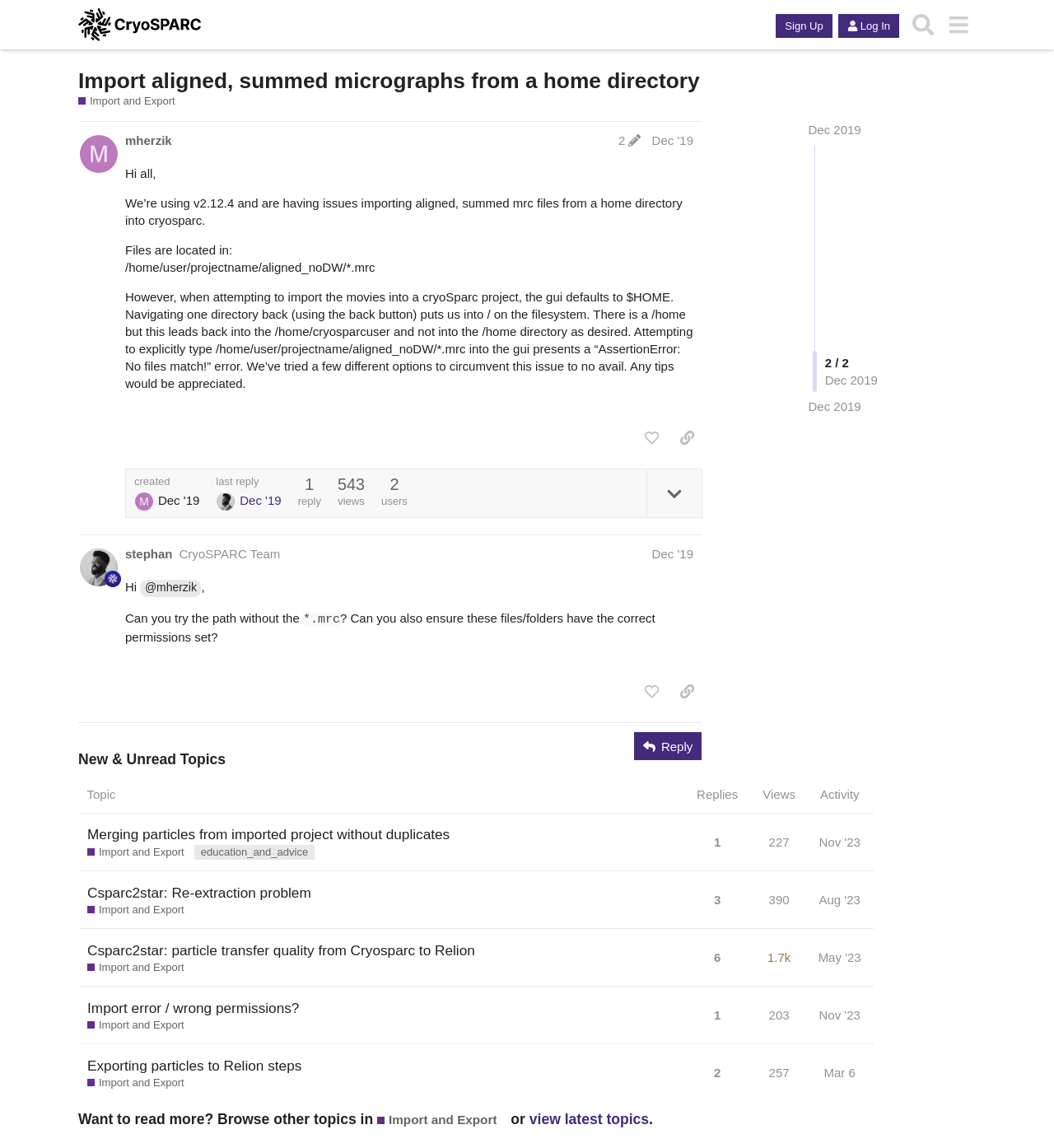Identify the bounding box coordinates of the region that should be clicked to execute the following instruction: "Click on the 'Sign Up' button".

[0.736, 0.012, 0.79, 0.033]